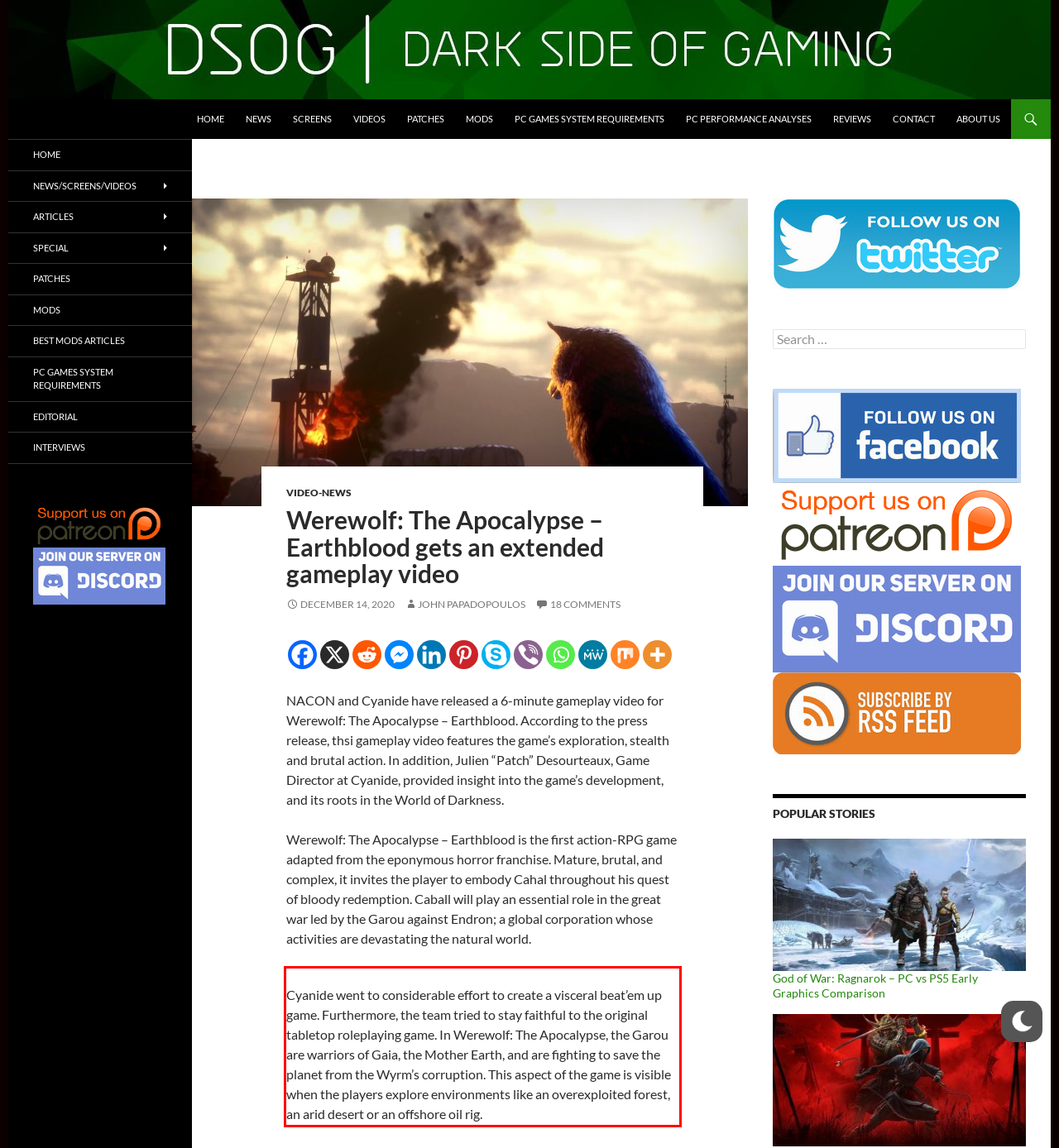By examining the provided screenshot of a webpage, recognize the text within the red bounding box and generate its text content.

Cyanide went to considerable effort to create a visceral beat’em up game. Furthermore, the team tried to stay faithful to the original tabletop roleplaying game. In Werewolf: The Apocalypse, the Garou are warriors of Gaia, the Mother Earth, and are fighting to save the planet from the Wyrm’s corruption. This aspect of the game is visible when the players explore environments like an overexploited forest, an arid desert or an offshore oil rig.